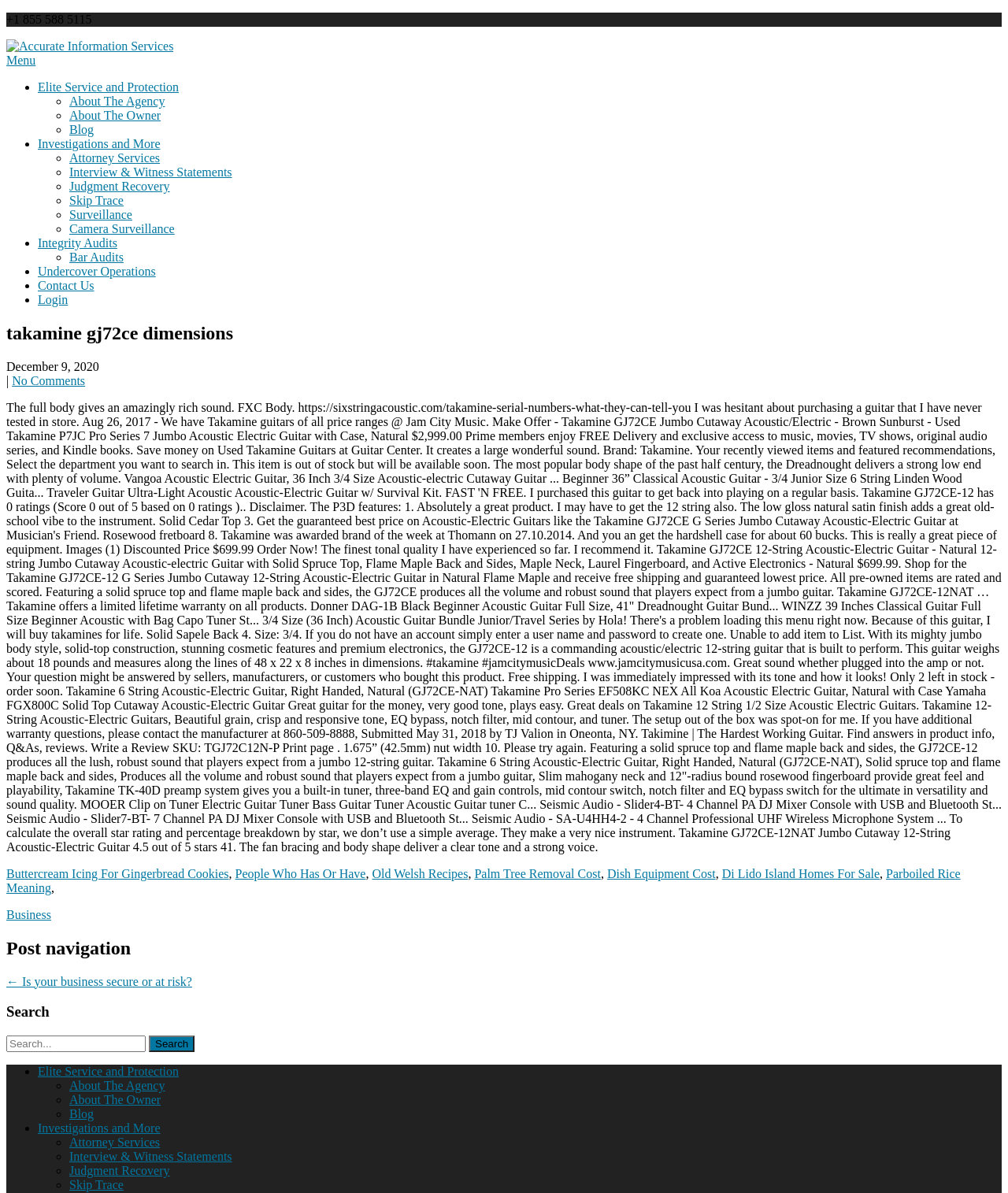Respond to the question below with a single word or phrase:
What is the date mentioned in the article?

December 9, 2020